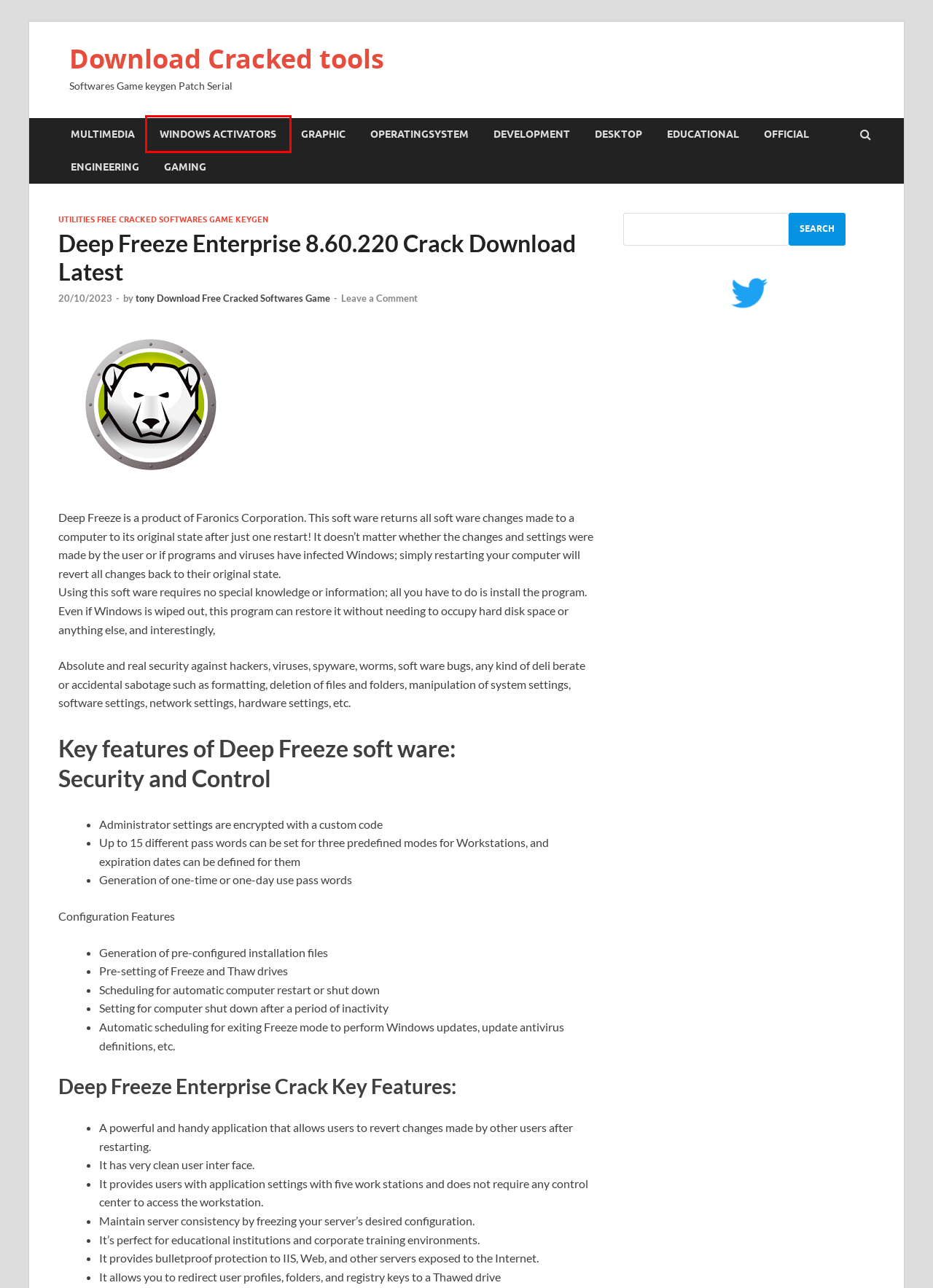Analyze the given webpage screenshot and identify the UI element within the red bounding box. Select the webpage description that best matches what you expect the new webpage to look like after clicking the element. Here are the candidates:
A. Graphic Free Cracked Softwares Bridge Cutlet saltSure
B. Utilities Free Cracked Softwares Utilities Gateway Driver
C. Activators Cracked Softwares Game Archives Free
D. Gaming Free Cracked Games
E. desktop Cracked Softwares Download Key Latest
F. Engineering Geometric Schrödinger CodeTwo
G. OperatingSystem Free Cracked Softwares download latest
H. Free Cracked Multimedia Softwares License Key 2023 Download

C